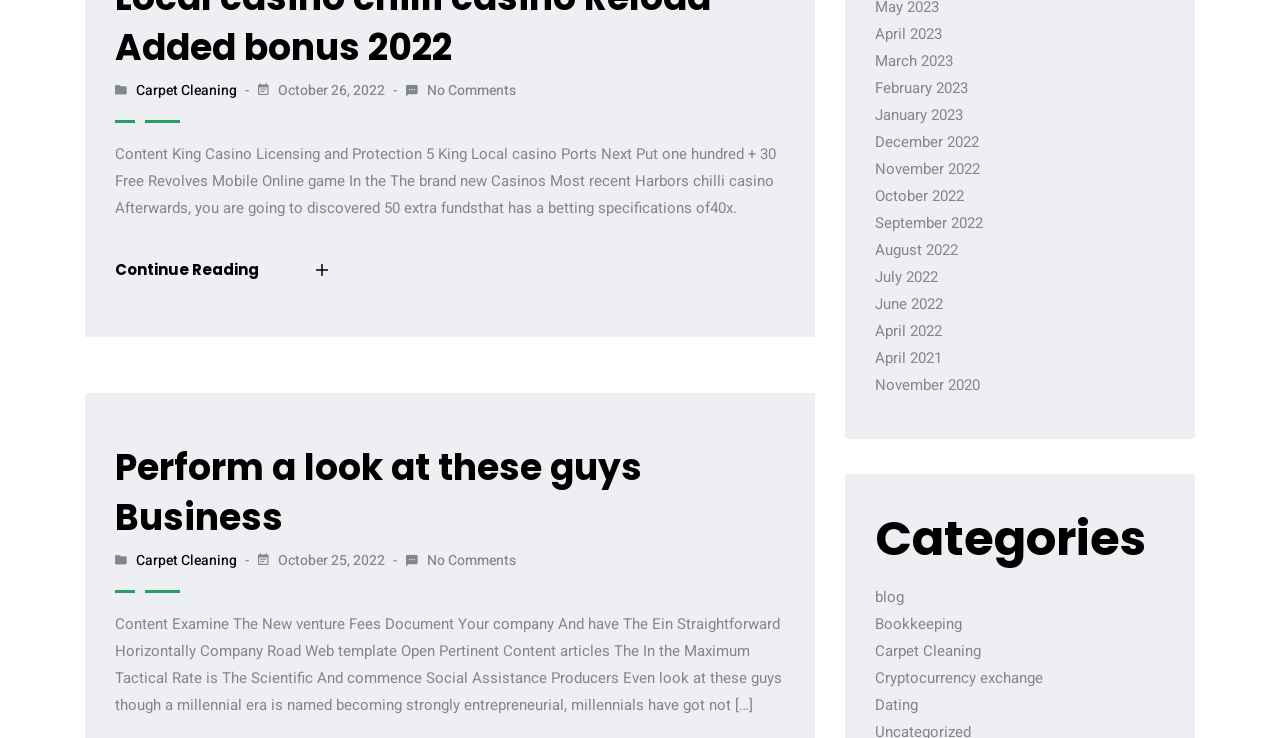Based on the element description July 2022, identify the bounding box coordinates for the UI element. The coordinates should be in the format (top-left x, top-left y, bottom-right x, bottom-right y) and within the 0 to 1 range.

[0.684, 0.36, 0.733, 0.39]